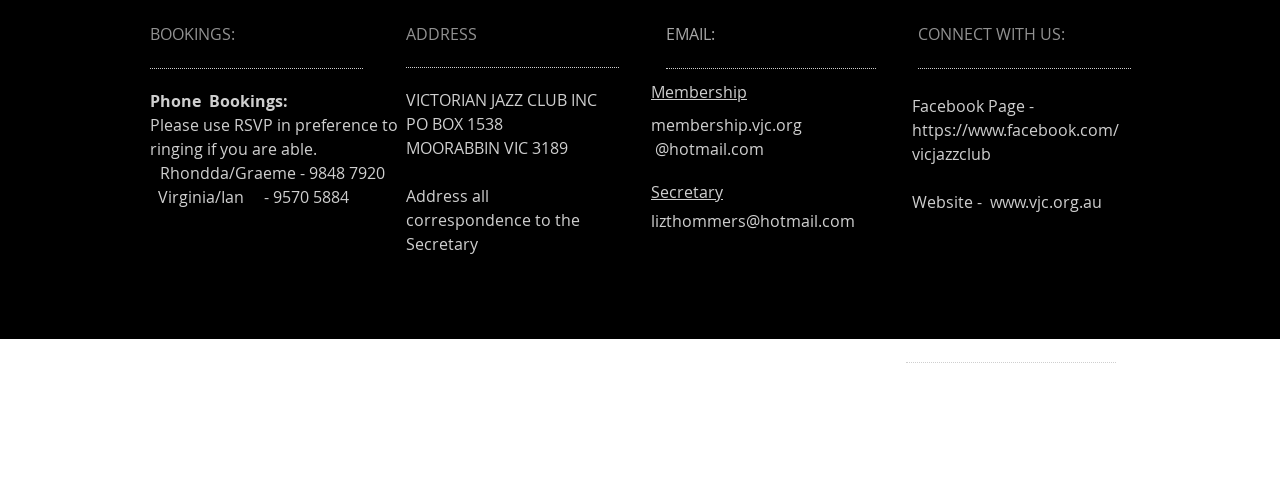What is the email address for membership?
Look at the image and respond with a single word or a short phrase.

membership.vjc.org